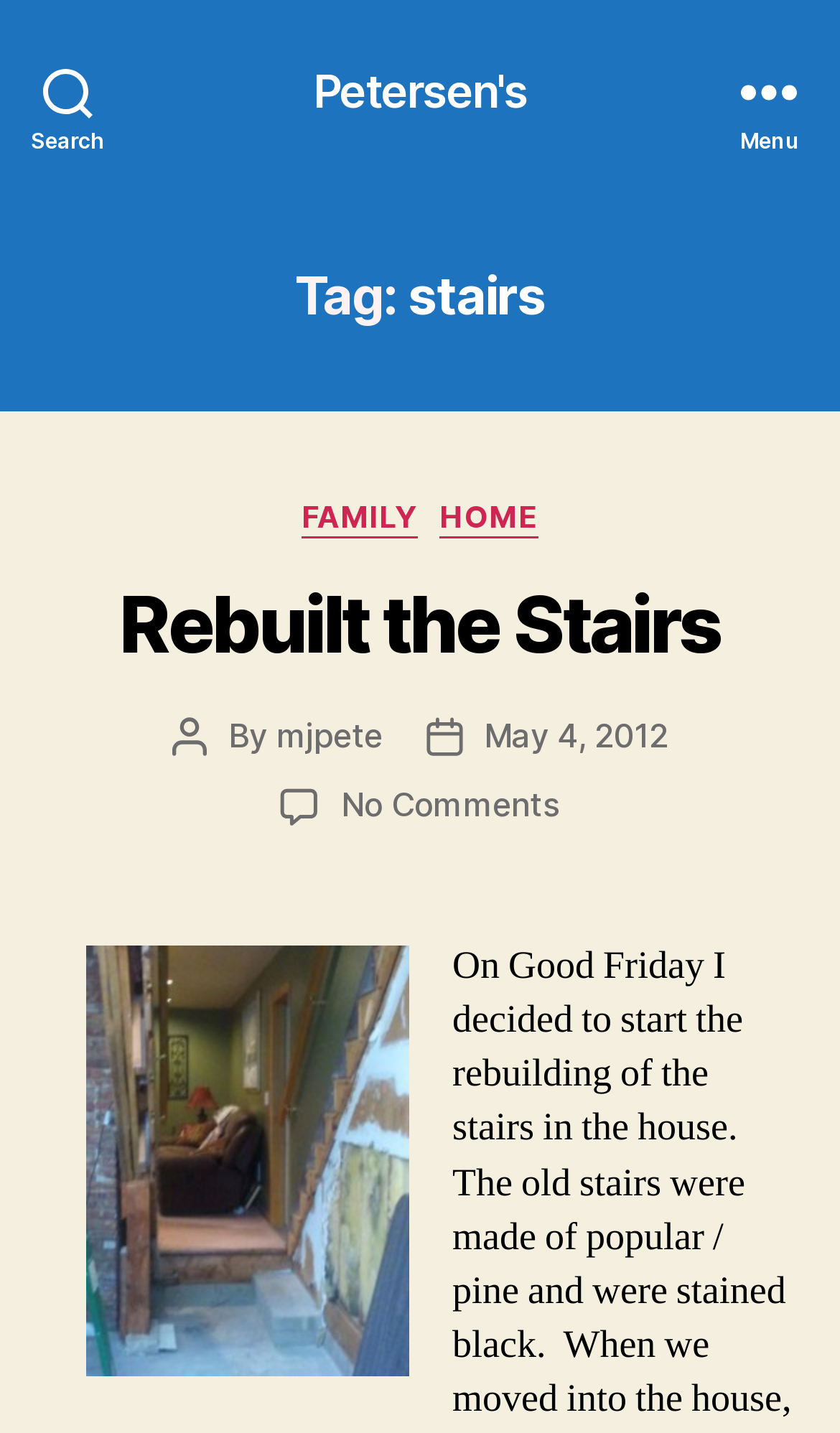Pinpoint the bounding box coordinates of the clickable element to carry out the following instruction: "Read the post 'Rebuilt the Stairs'."

[0.142, 0.403, 0.858, 0.469]